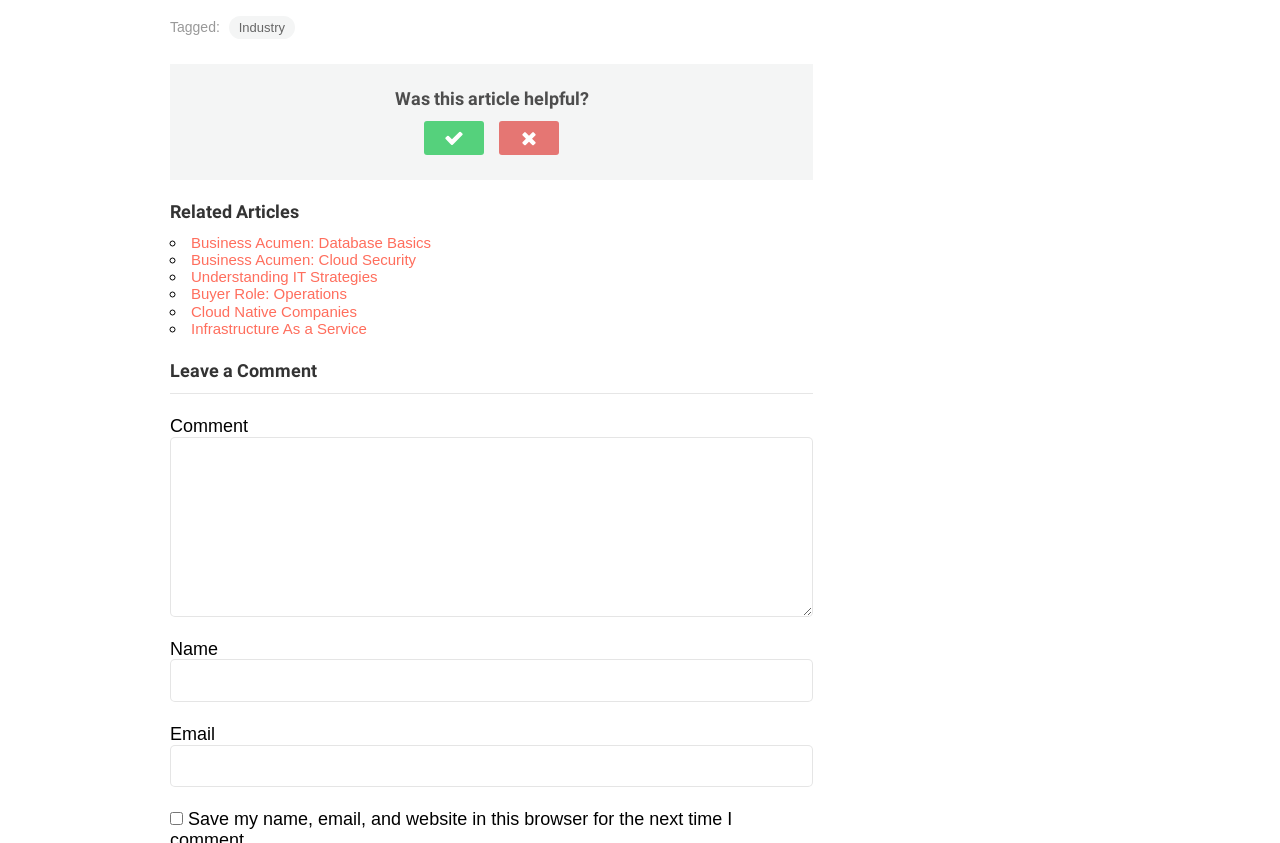Provide the bounding box coordinates of the HTML element described by the text: "Business Acumen: Cloud Security".

[0.149, 0.298, 0.325, 0.318]